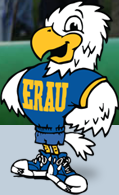Describe every aspect of the image in detail.

The image features Ernie, the spirited mascot of Embry-Riddle Aeronautical University, depicted in an animated, cartoonish style. Ernie is portrayed standing confidently with a cheerful expression, dressed in a vibrant blue athletic jersey emblazoned with "ERAU" in bold yellow letters. He sports matching blue shorts and stylish sneakers, adding to his athletic and upbeat character. The background suggests an outdoor setting, likely related to university sports or activities, reflecting the lively and engaging atmosphere of student life at Embry-Riddle. This beloved mascot symbolizes school spirit and camaraderie among students and alumni alike.